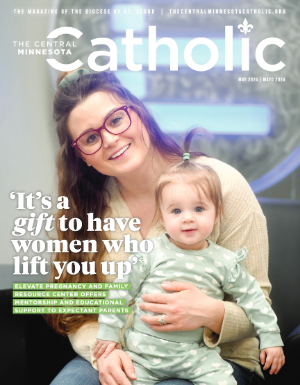Describe all the elements and aspects of the image comprehensively.

The cover image of the May 2016 edition of *The Central Minnesota Catholic* features a warm and intimate moment between a mother and her young daughter. The mother, wearing stylish glasses, smiles softly as she holds her daughter close, who is dressed in a pale green and white outfit adorned with playful patterns. This image embodies the theme of the issue, highlighted by the quote, "It’s a gift to have women who lift you up," suggesting the importance of community and support among women. The magazine emphasizes resources available for expectant parents, celebrating the connections that empower and uplift families. The background is softly blurred, drawing focus to the pair and creating an inviting and nurturing atmosphere.